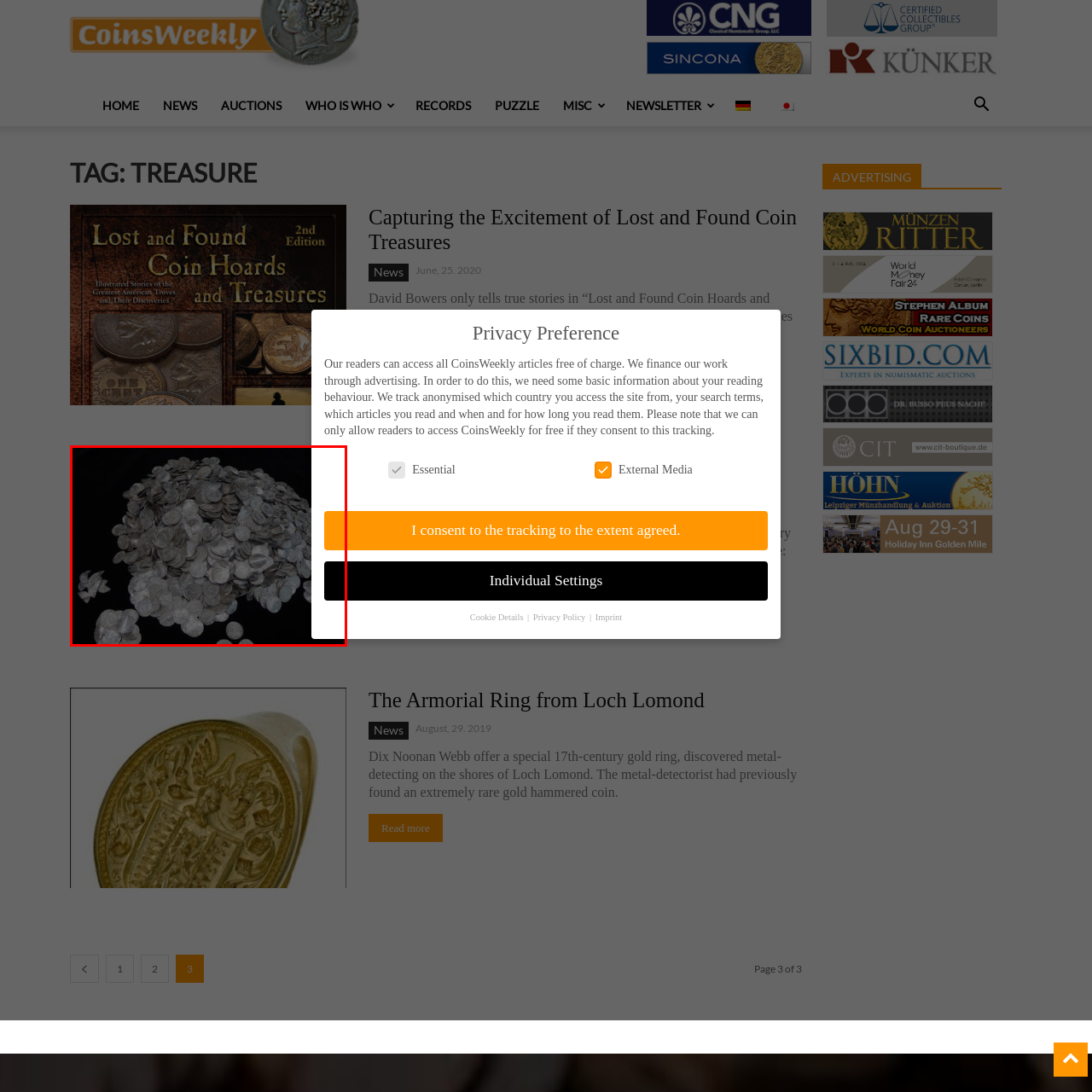Provide a thorough description of the image enclosed within the red border.

The image depicts a large, scattered collection of ancient coins that are piled together, showcasing their circular forms and weathered surfaces. This particular hoard is related to the historical period surrounding William the Conqueror, specifically illustrations from the era around 1066. The coins, likely unearthed by metal detectorists, are significant due to their quantity and the historical context they represent. The background is dark, enhancing the visibility of the coins and giving a sense of depth to the composition. This imagery captures a moment in history, shedding light on the treasures that have been lost and found over the centuries. The accompanying text hints at the story of the coin hoard discovered in Somerset in January 2019, noted for being the largest Norman hoard found since 1833.